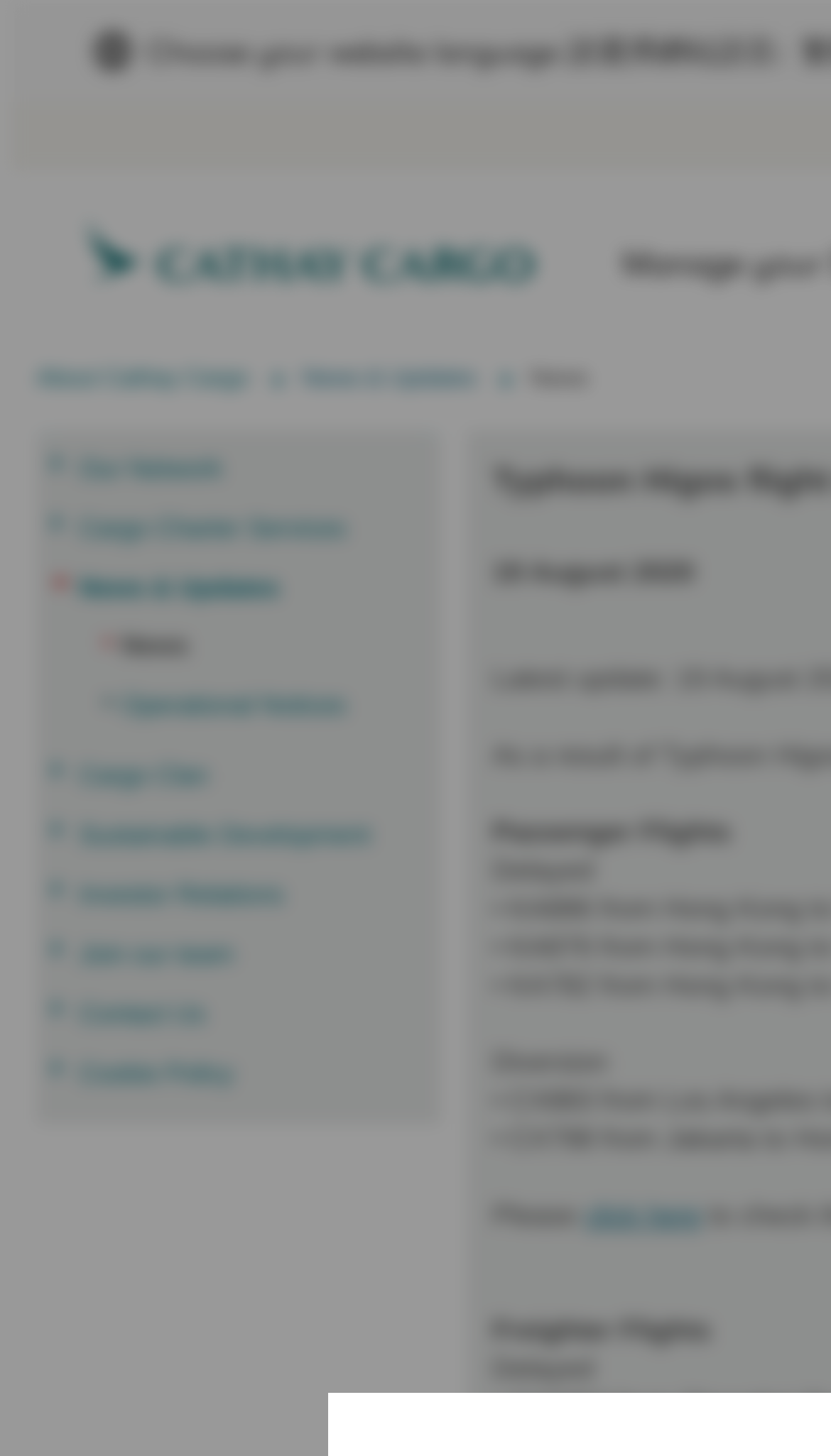Could you specify the bounding box coordinates for the clickable section to complete the following instruction: "Change website language"?

[0.105, 0.018, 0.167, 0.053]